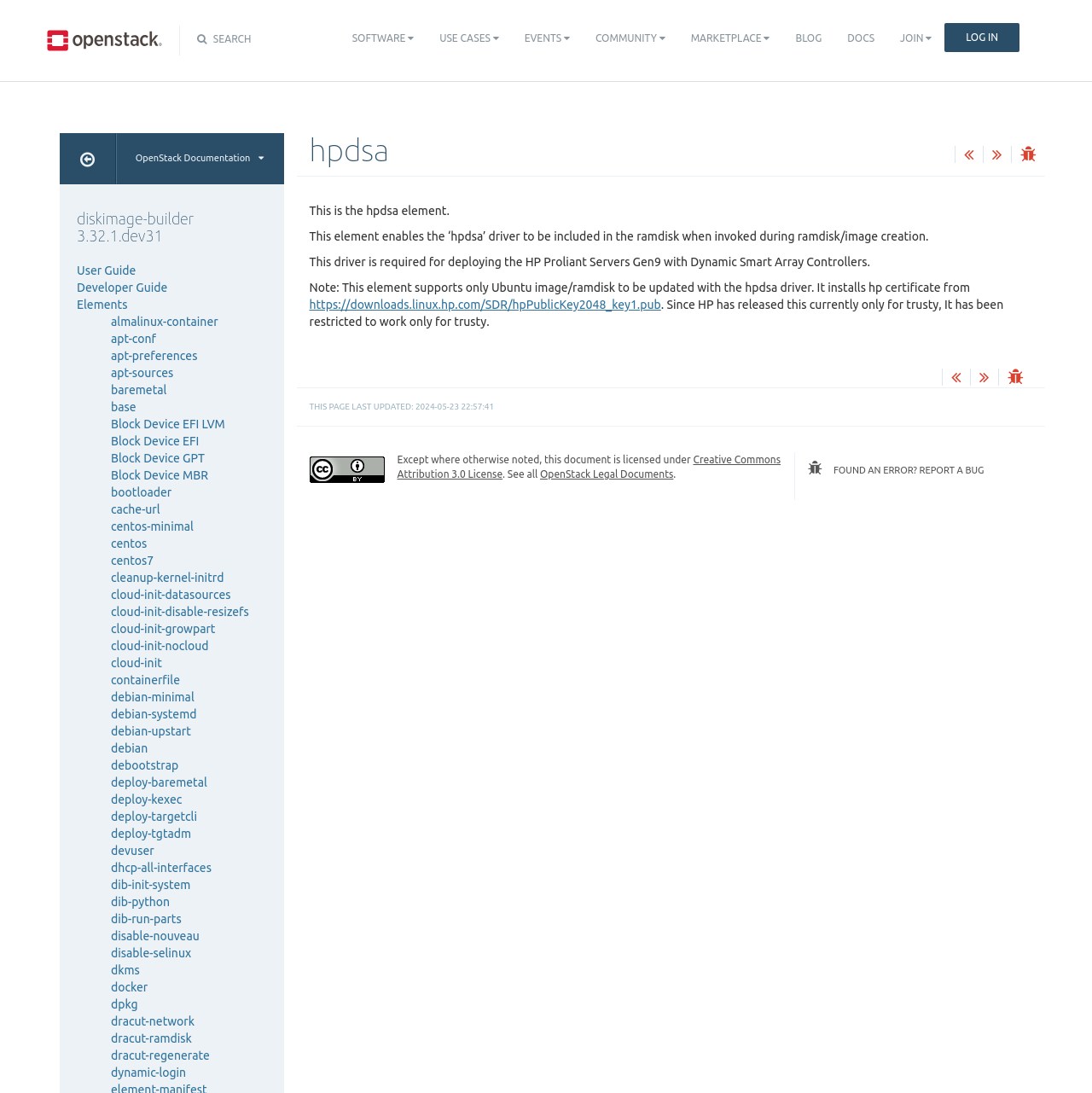Bounding box coordinates should be in the format (top-left x, top-left y, bottom-right x, bottom-right y) and all values should be floating point numbers between 0 and 1. Determine the bounding box coordinate for the UI element described as: Use Cases

[0.391, 0.016, 0.468, 0.055]